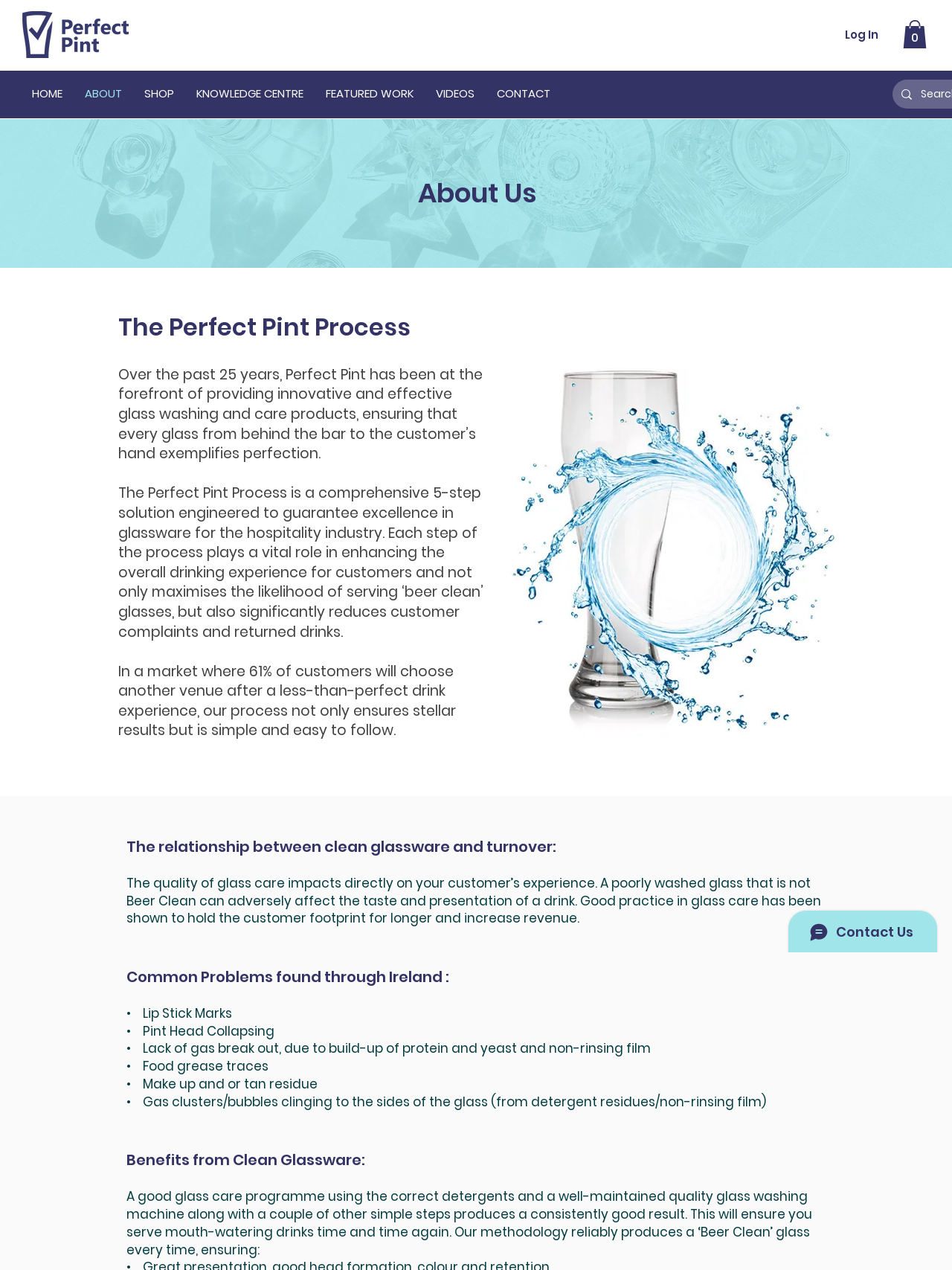Answer the question in one word or a short phrase:
What is the image at the bottom of the page?

Pouring a Pint